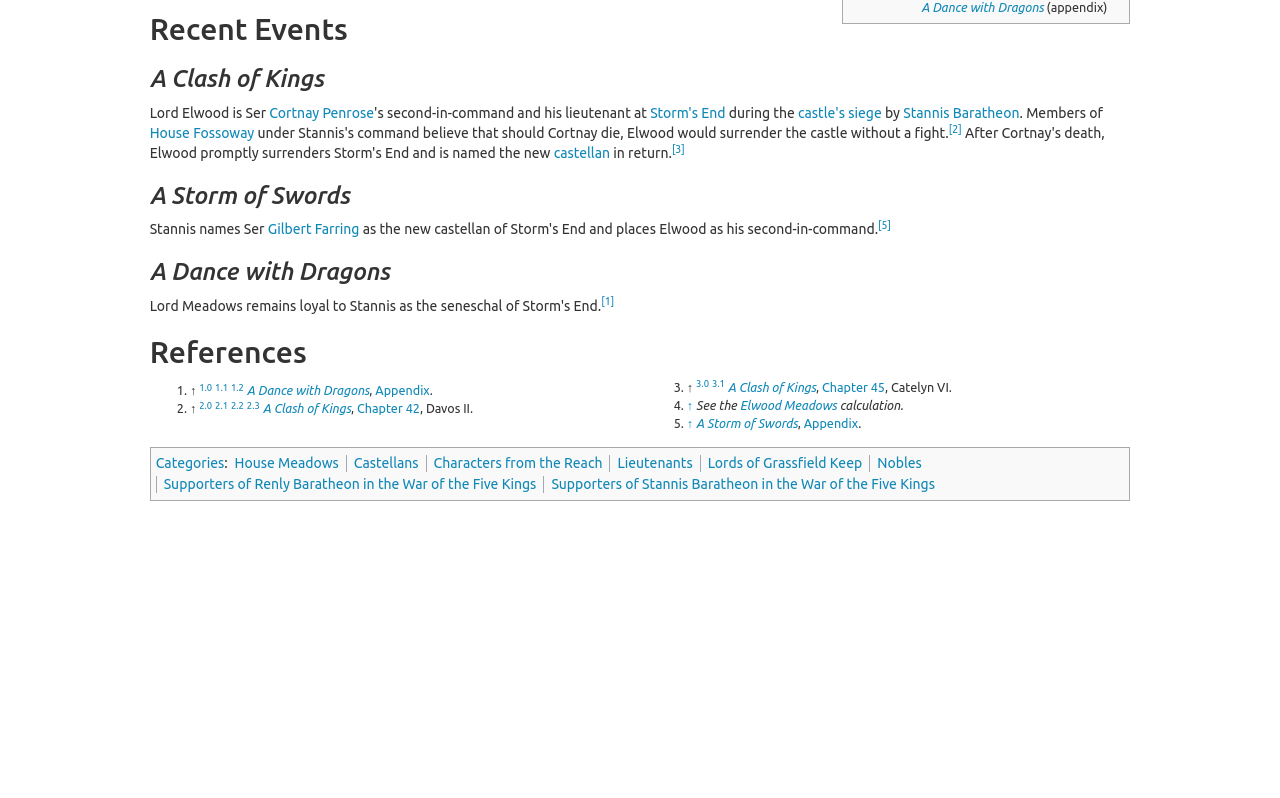Specify the bounding box coordinates (top-left x, top-left y, bottom-right x, bottom-right y) of the UI element in the screenshot that matches this description: Cortnay Penrose

[0.21, 0.131, 0.292, 0.151]